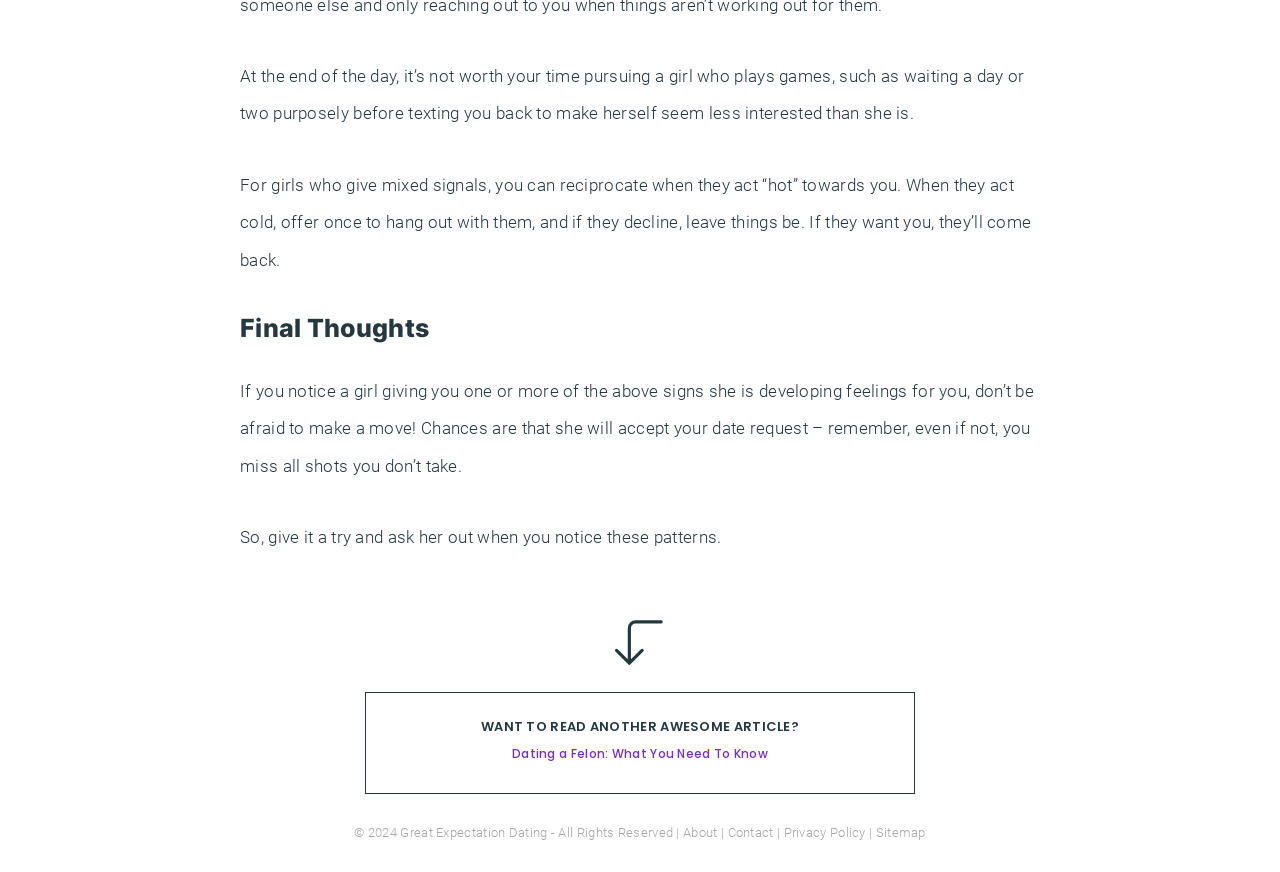What is the topic of the article?
Give a detailed and exhaustive answer to the question.

The topic of the article can be inferred from the content of the static text elements, which discuss signs that a girl is developing feelings for someone and how to approach her. The links at the bottom of the page also suggest that the website is related to dating and relationships.